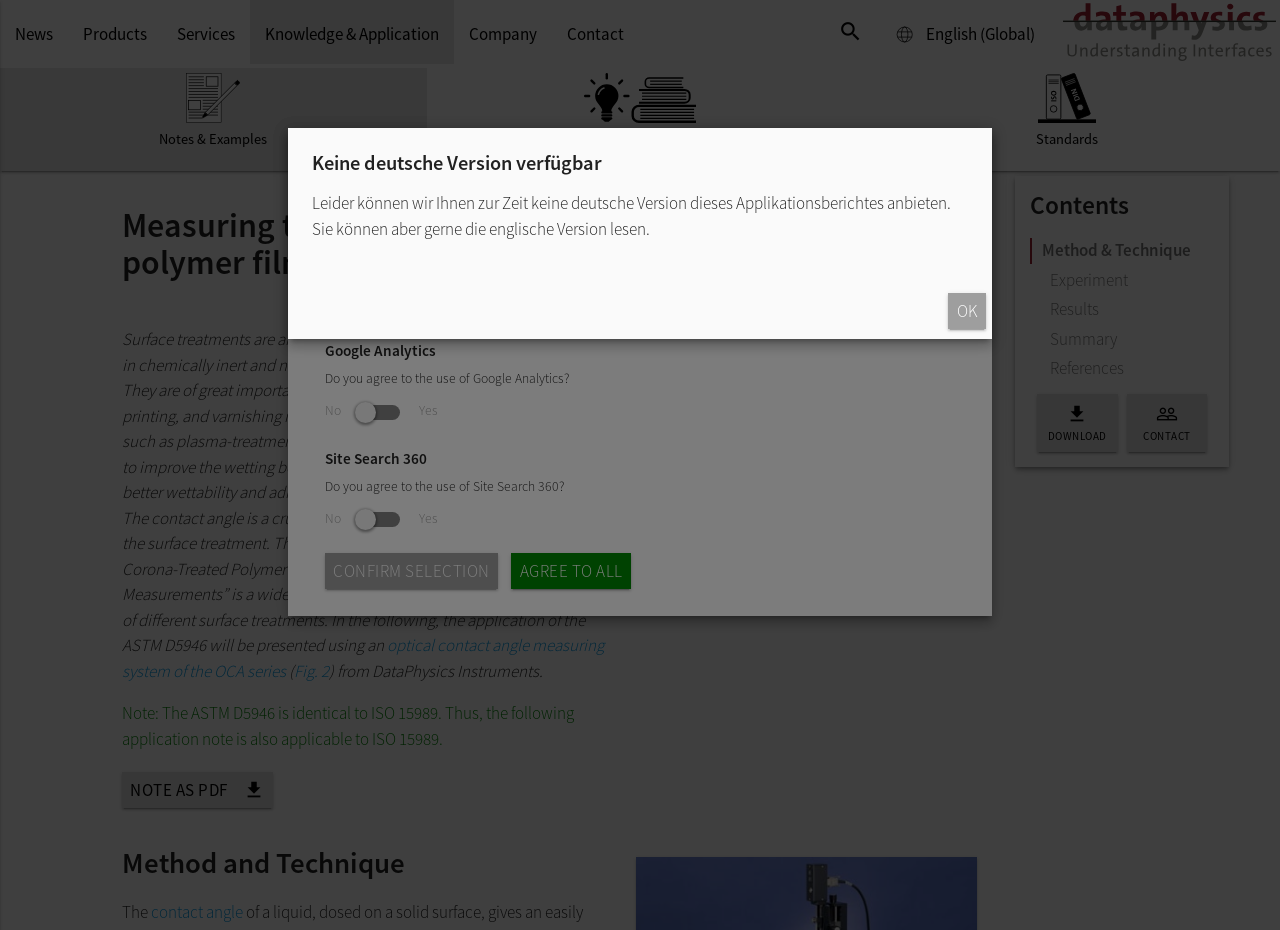Provide an in-depth caption for the webpage.

This webpage is about measuring the water contact angle on surface-treated polymer films according to ASTM D5946. At the top, there is a logo of DataPhysics Instruments on the right side, accompanied by a search button and a language selection button. Below these elements, there is a navigation menu with links to News, Products, Services, Knowledge & Application, Company, and Contact.

On the left side, there are several icons, including Notes Icon, Understanding Icon, and Standards Icon, which are linked to related pages. The main content of the webpage is divided into sections, starting with a heading that describes the purpose of the application note. Below this heading, there is an image related to ASTM D5946, followed by a paragraph of text that explains the importance of surface treatments and how they improve the wetting behavior of surfaces.

The text continues to describe the ASTM D5946 standard test method and its application using an optical contact angle measuring system. There are links to download the note as a PDF file and to contact the company. Further down, there are headings for Method and Technique, Contents, and other related topics, with links to each section.

On the right side, there is a table of contents with links to different sections of the application note. At the bottom of the page, there are sections about cookies, third-party services, and privacy policy, with options to agree or disagree to the use of these services.